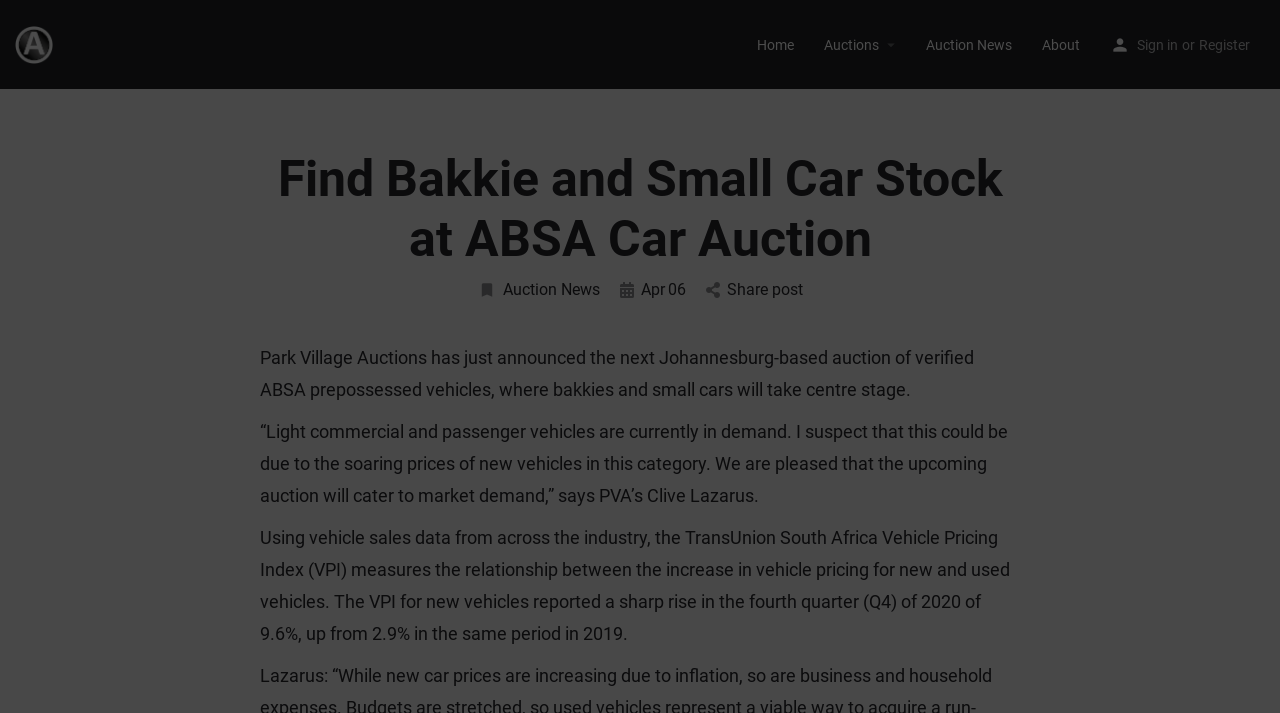Please identify the bounding box coordinates of the element that needs to be clicked to execute the following command: "Go to Auctions page". Provide the bounding box using four float numbers between 0 and 1, formatted as [left, top, right, bottom].

[0.644, 0.048, 0.687, 0.076]